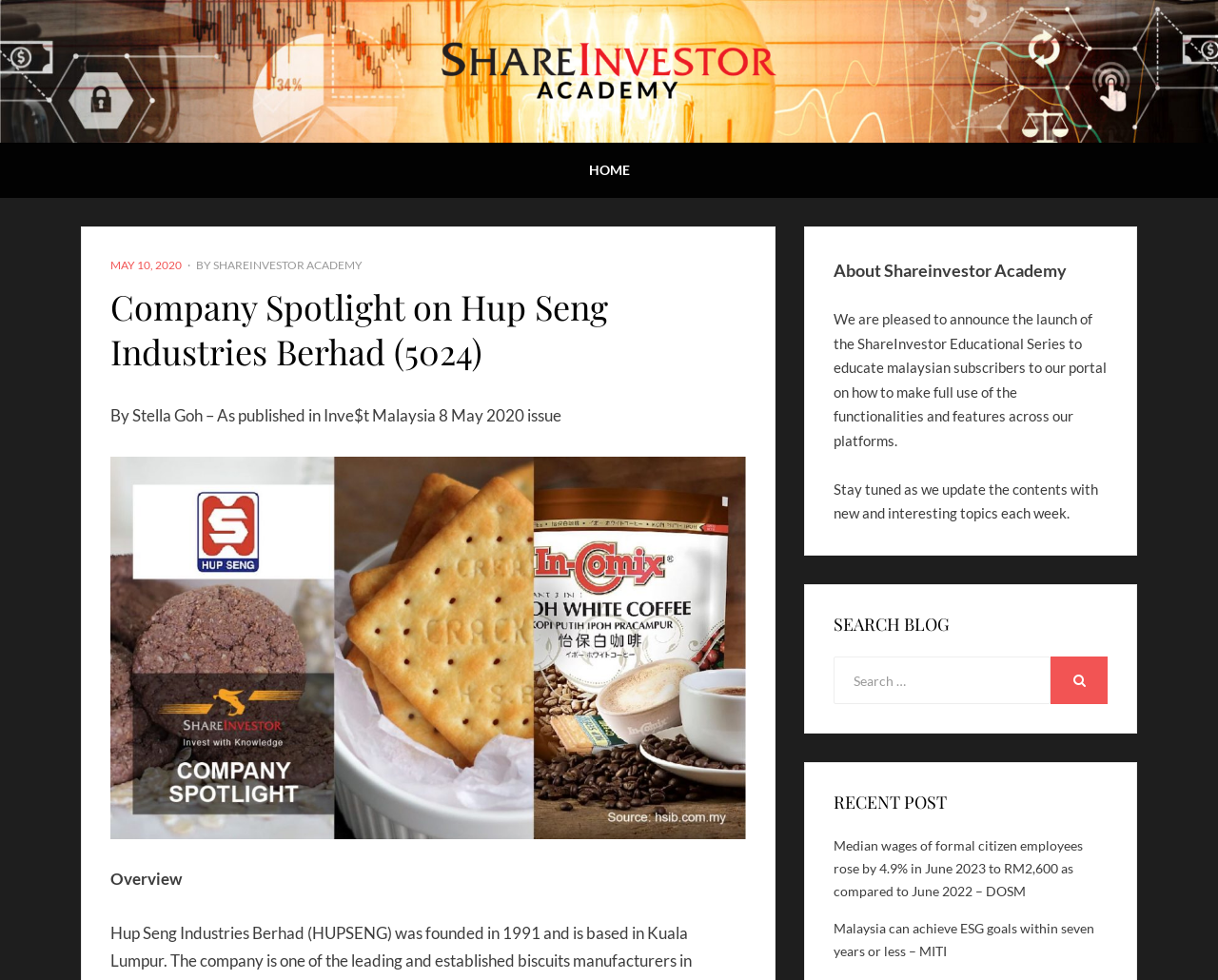Indicate the bounding box coordinates of the element that needs to be clicked to satisfy the following instruction: "Read the recent post about median wages". The coordinates should be four float numbers between 0 and 1, i.e., [left, top, right, bottom].

[0.684, 0.855, 0.889, 0.918]